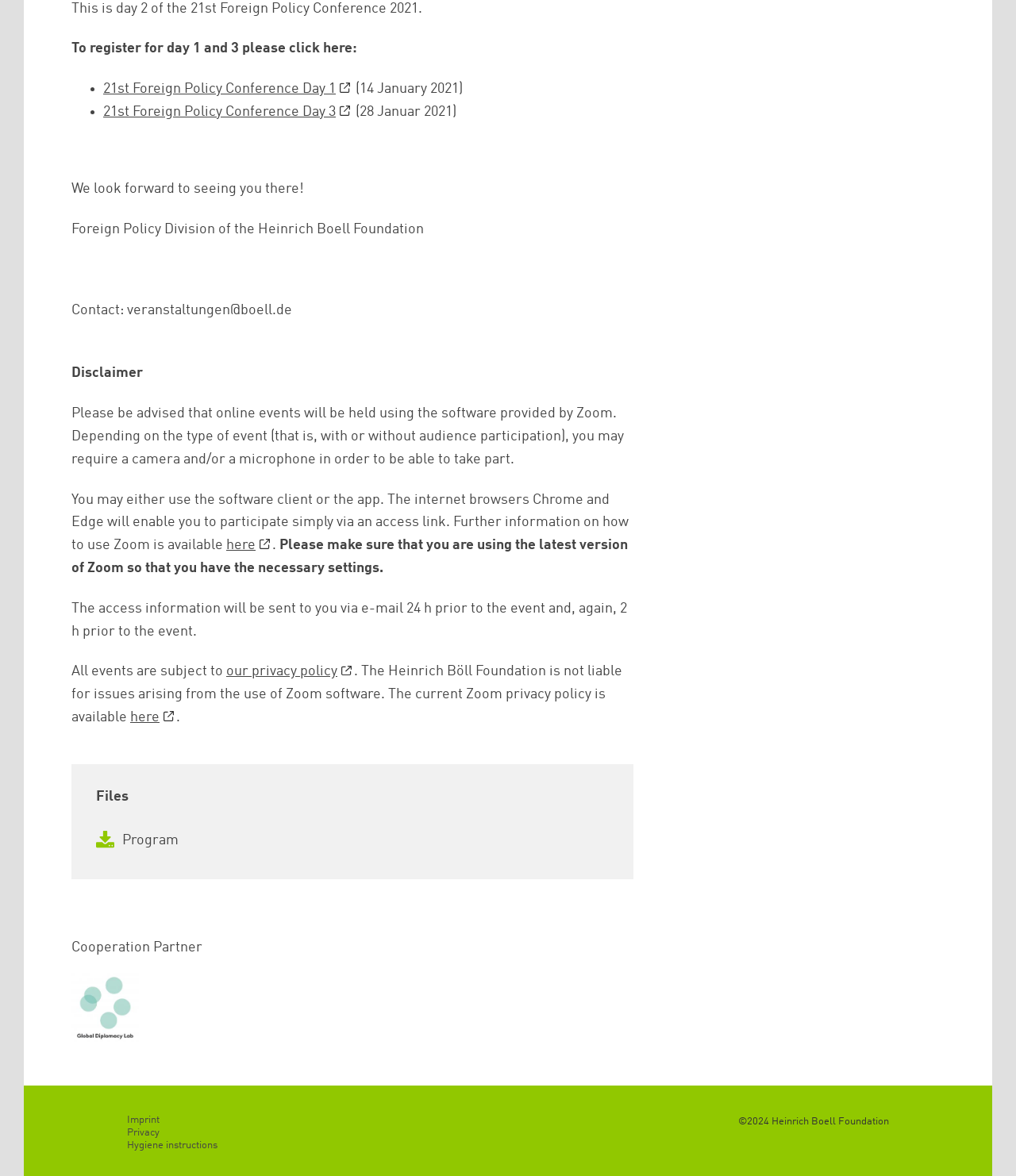Could you specify the bounding box coordinates for the clickable section to complete the following instruction: "contact the organizer"?

[0.07, 0.258, 0.288, 0.27]